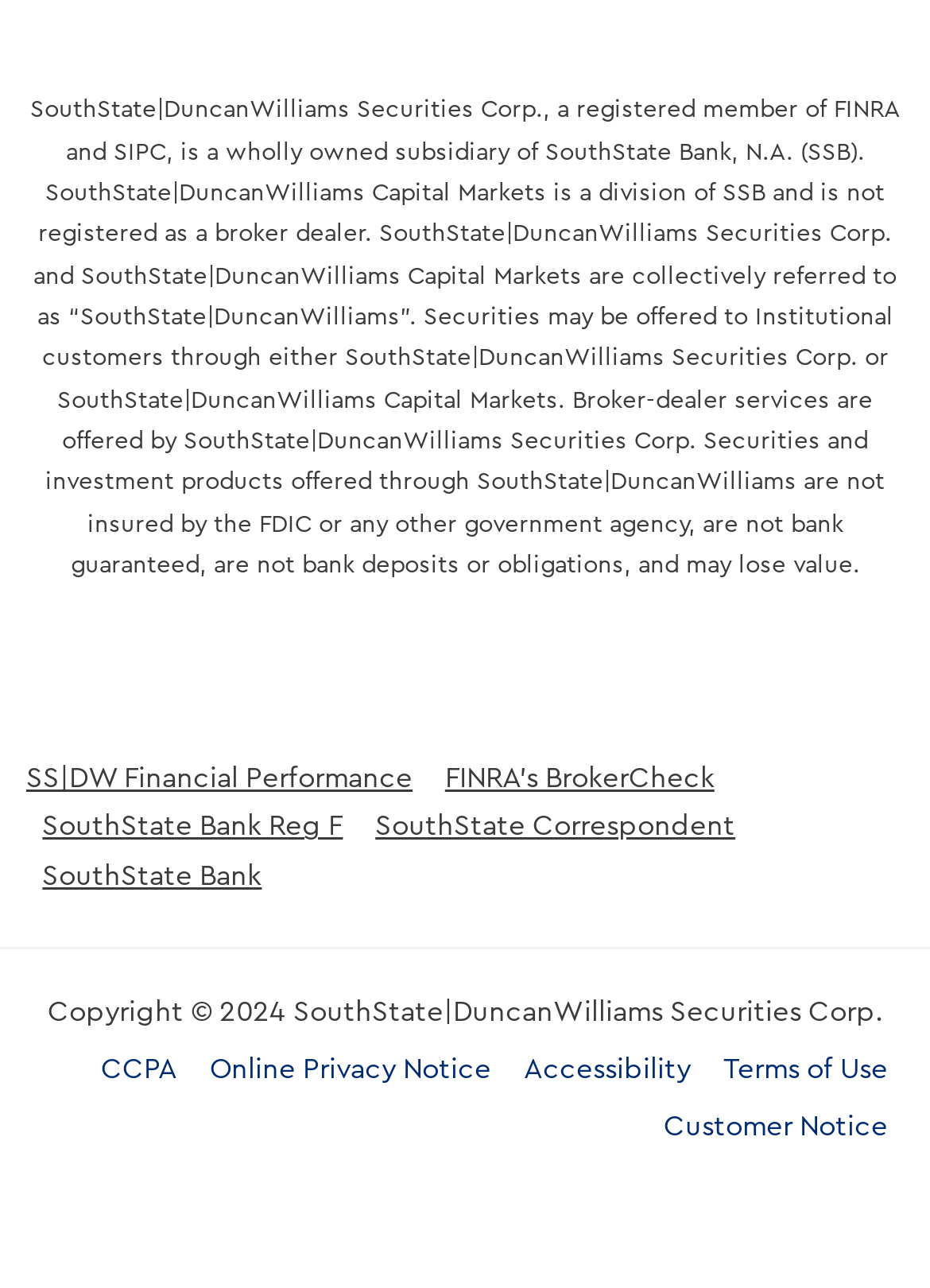How many links are in the first menubar?
Look at the image and provide a detailed response to the question.

The first menubar element with ID 347 contains 5 link elements, which are 'SS|DW Financial Performance', 'FINRA’s BrokerCheck', 'SouthState Bank Reg F', 'SouthState Correspondent', and 'SouthState Bank'. We can count these links to determine that there are 5 links in the first menubar.